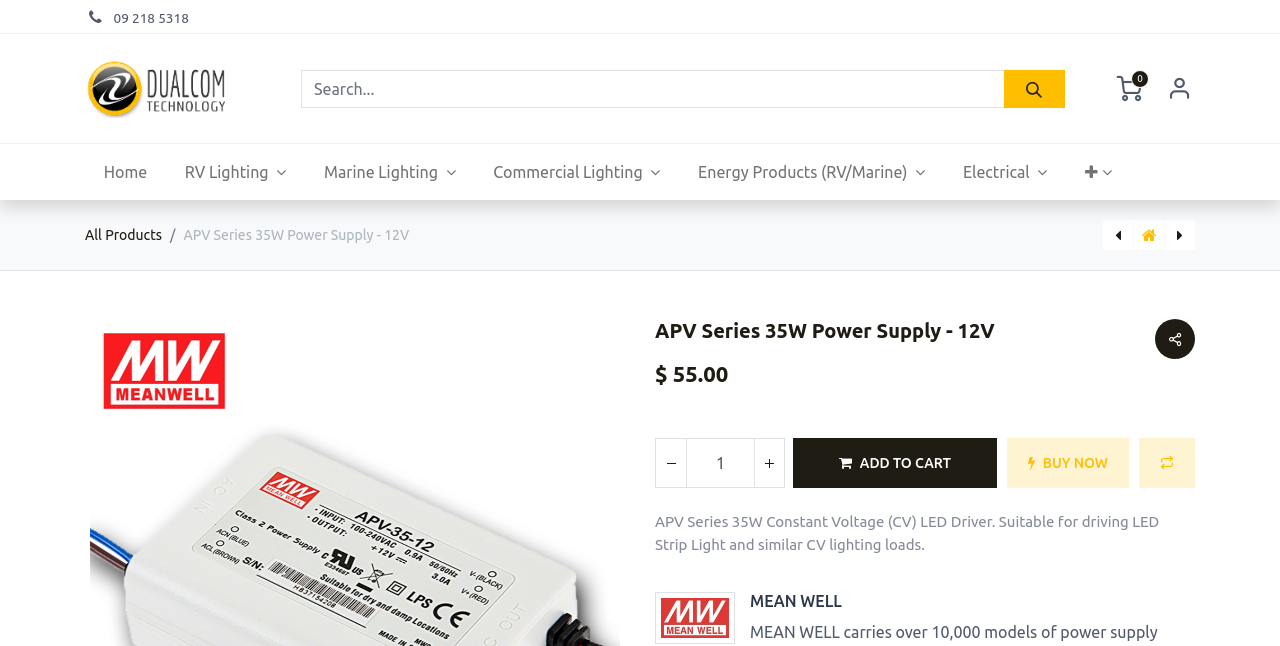Identify the main title of the webpage and generate its text content.

APV Series 35W Power Supply - 12V